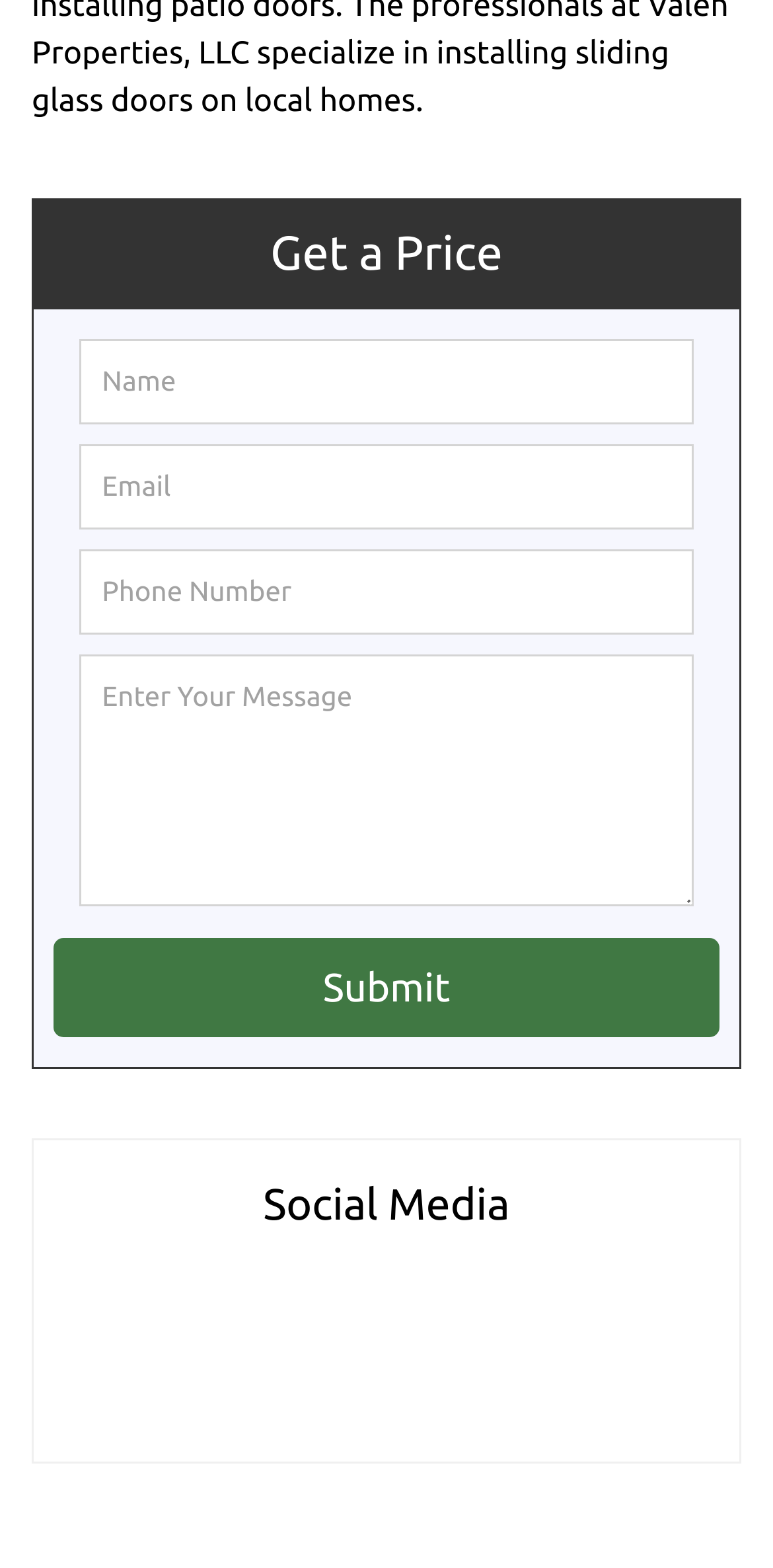Please give the bounding box coordinates of the area that should be clicked to fulfill the following instruction: "Click the Submit button". The coordinates should be in the format of four float numbers from 0 to 1, i.e., [left, top, right, bottom].

[0.069, 0.598, 0.931, 0.661]